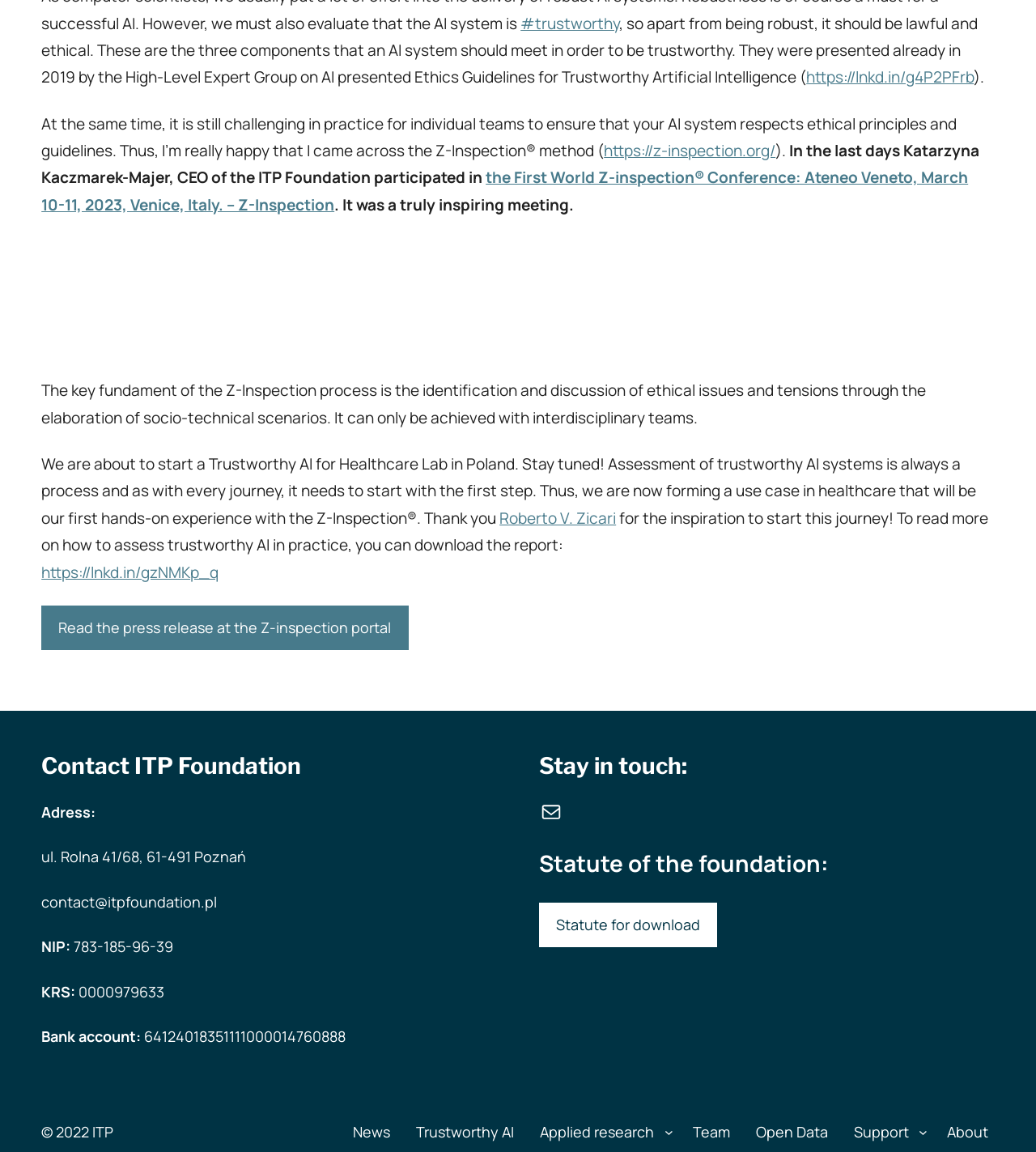What is the address of the ITP Foundation?
From the details in the image, answer the question comprehensively.

The webpage provides the address of the ITP Foundation as ul. Rolna 41/68, 61-491 Poznań, which can be found in the contact information section.